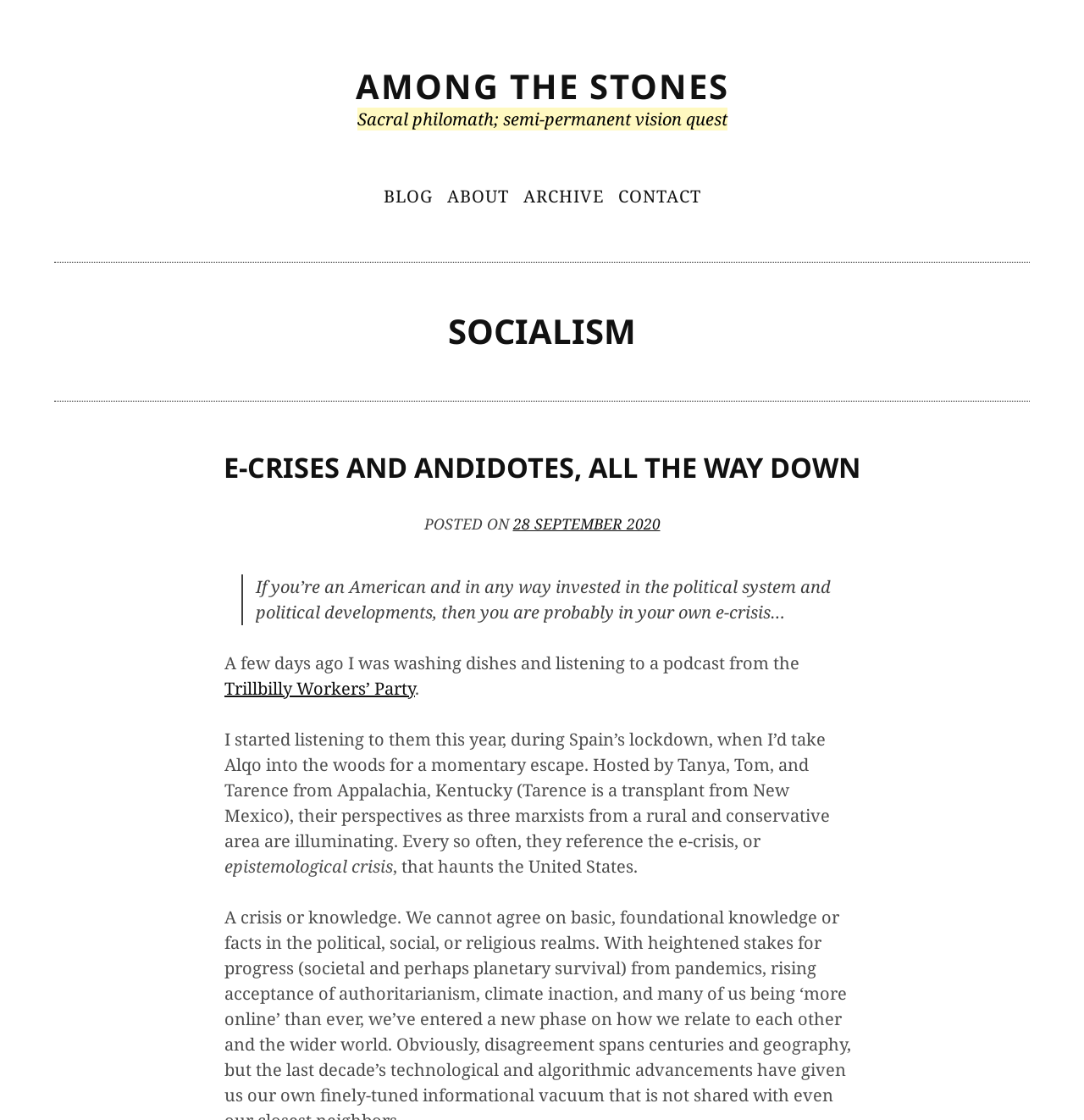Kindly determine the bounding box coordinates for the clickable area to achieve the given instruction: "Read 'E-CRISES AND ANDIDOTES, ALL THE WAY DOWN'".

[0.206, 0.4, 0.794, 0.434]